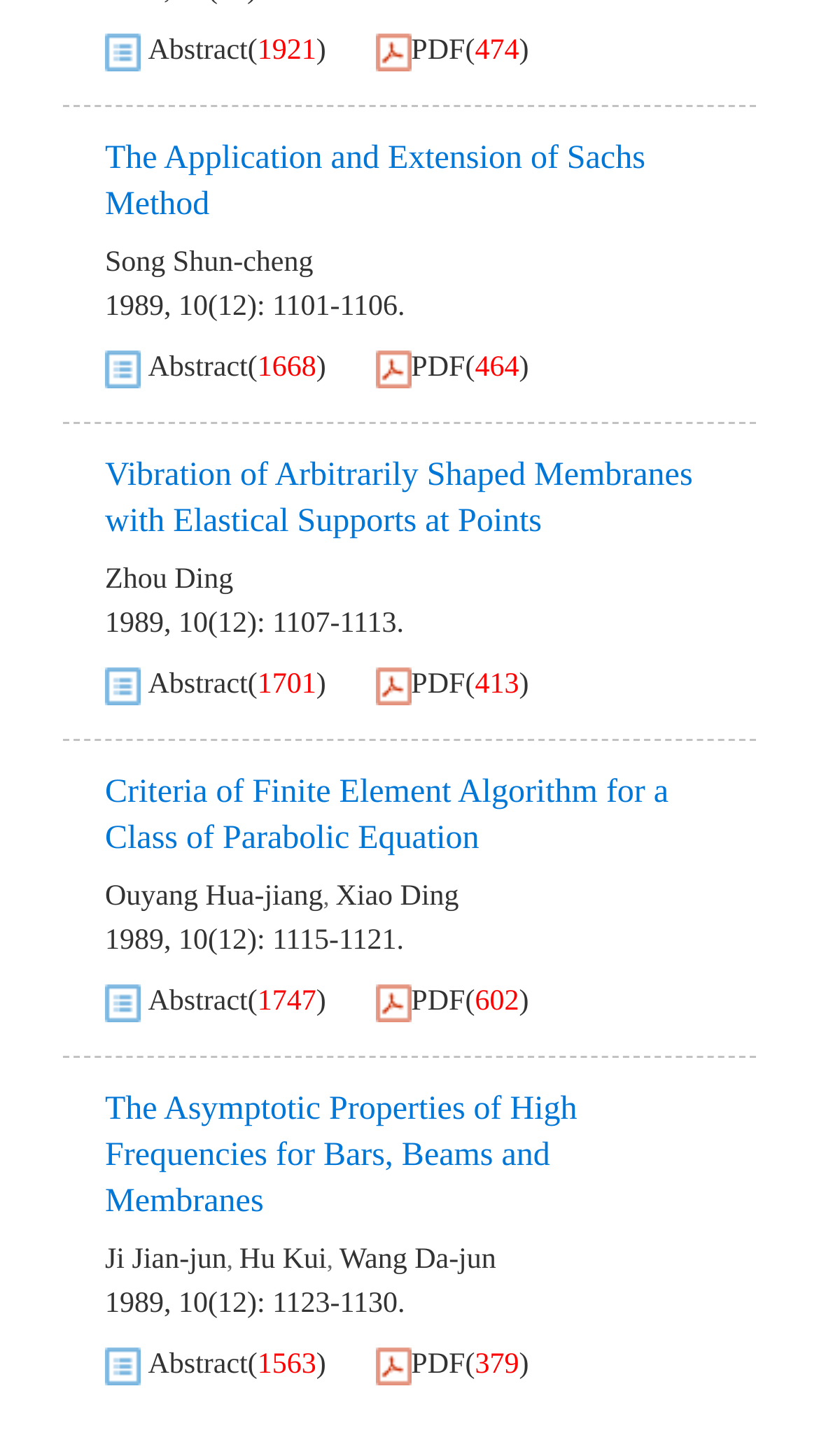Look at the image and answer the question in detail:
What is the publication year of the third article?

I found the publication year of the third article by looking at the static text element with the text '1989, 10(12): 1107-1113.' at coordinates [0.128, 0.418, 0.493, 0.44].